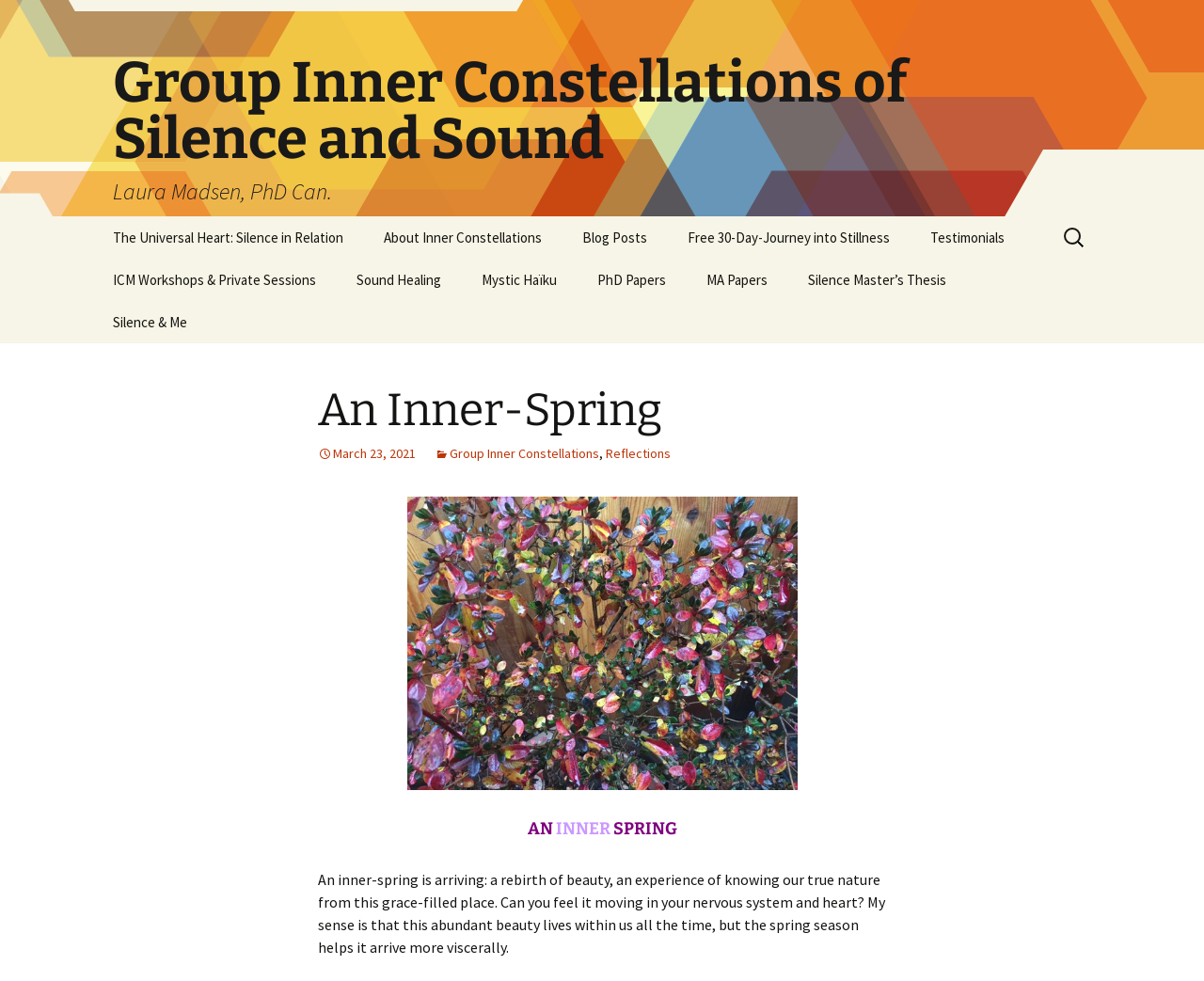Locate the bounding box coordinates of the element that should be clicked to execute the following instruction: "Check 'Testimonials'".

[0.757, 0.221, 0.85, 0.264]